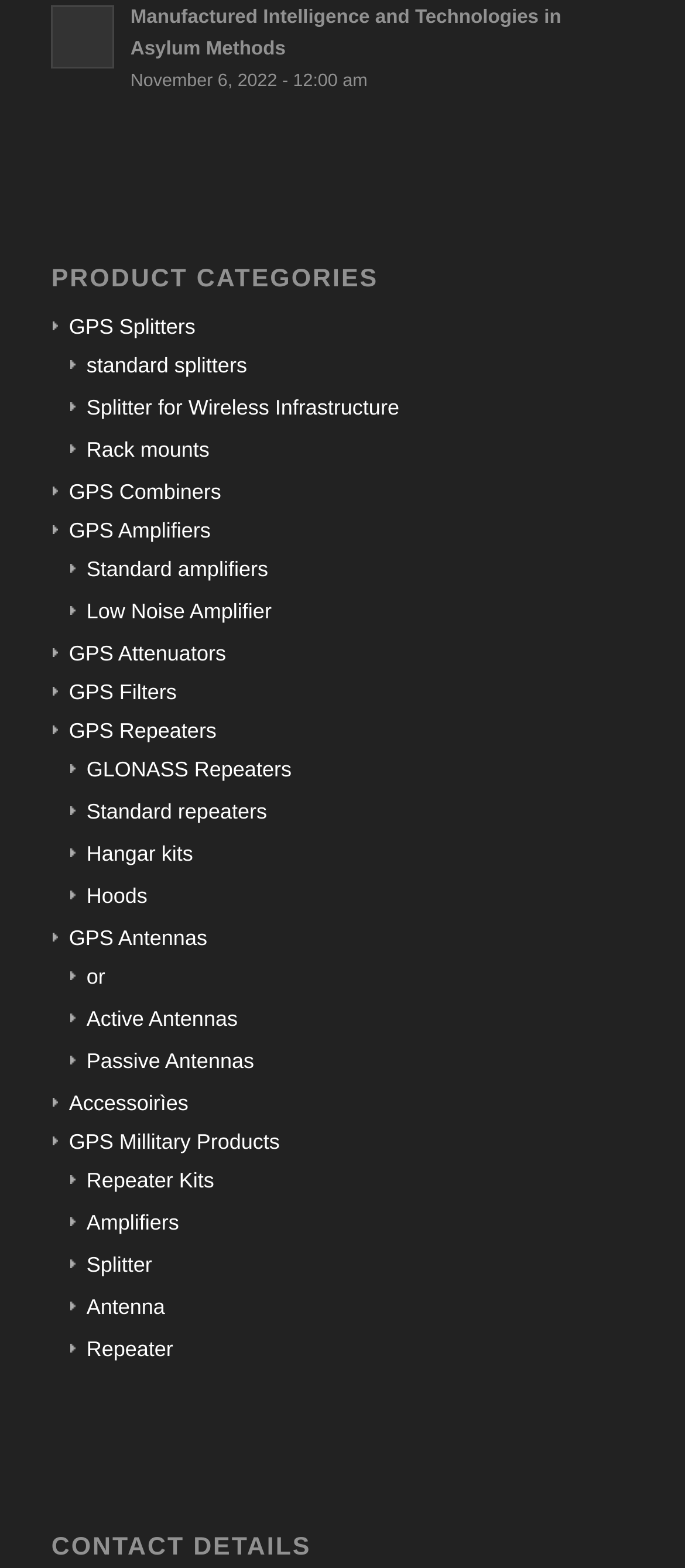How many product categories are there?
We need a detailed and exhaustive answer to the question. Please elaborate.

I counted the number of links under the 'PRODUCT CATEGORIES' heading, and there are 9 categories: GPS Splitters, GPS Combiners, GPS Amplifiers, GPS Attenuators, GPS Filters, GPS Repeaters, GPS Antennas, Accessoirìes, and GPS Millitary Products.